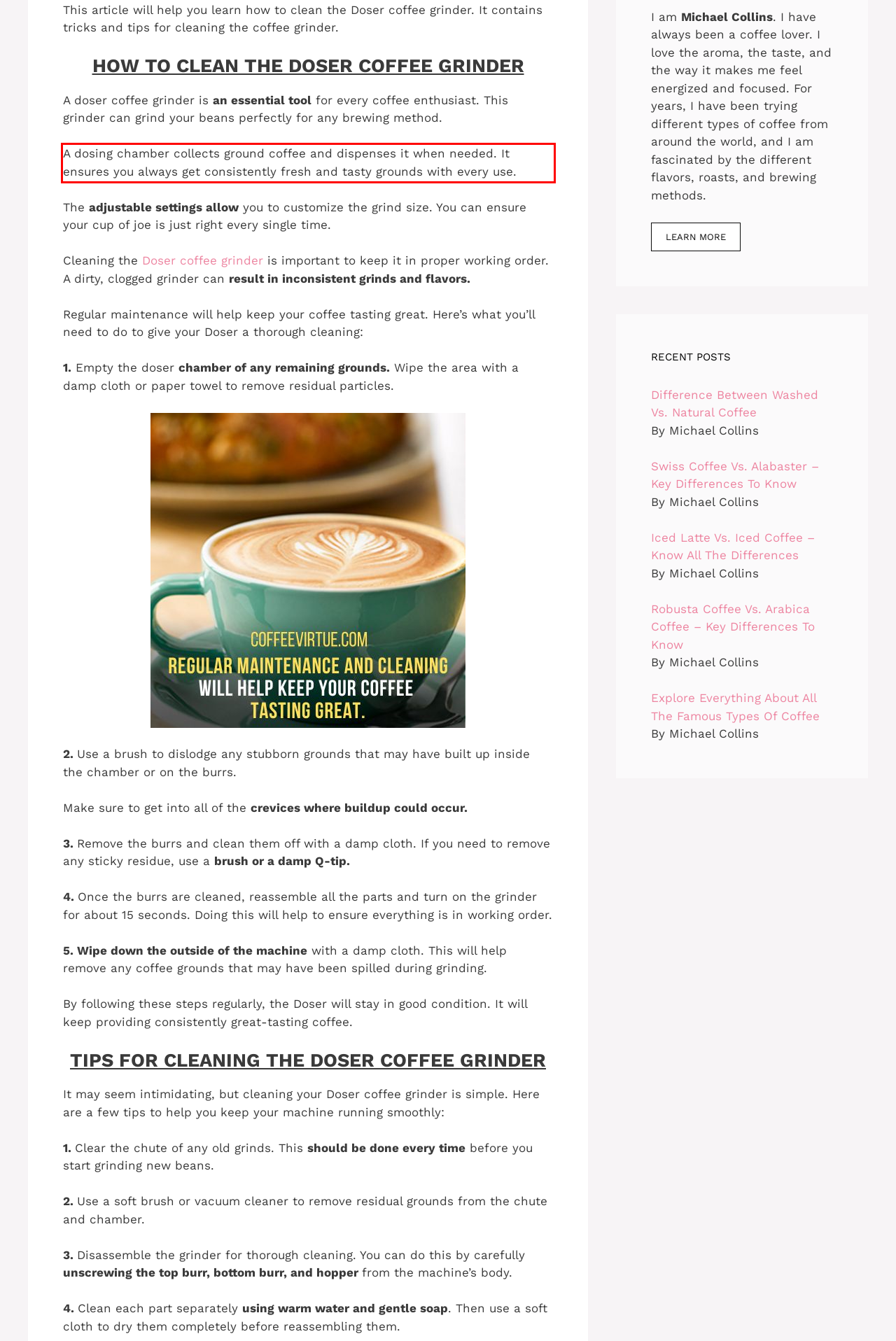Identify and transcribe the text content enclosed by the red bounding box in the given screenshot.

A dosing chamber collects ground coffee and dispenses it when needed. It ensures you always get consistently fresh and tasty grounds with every use.